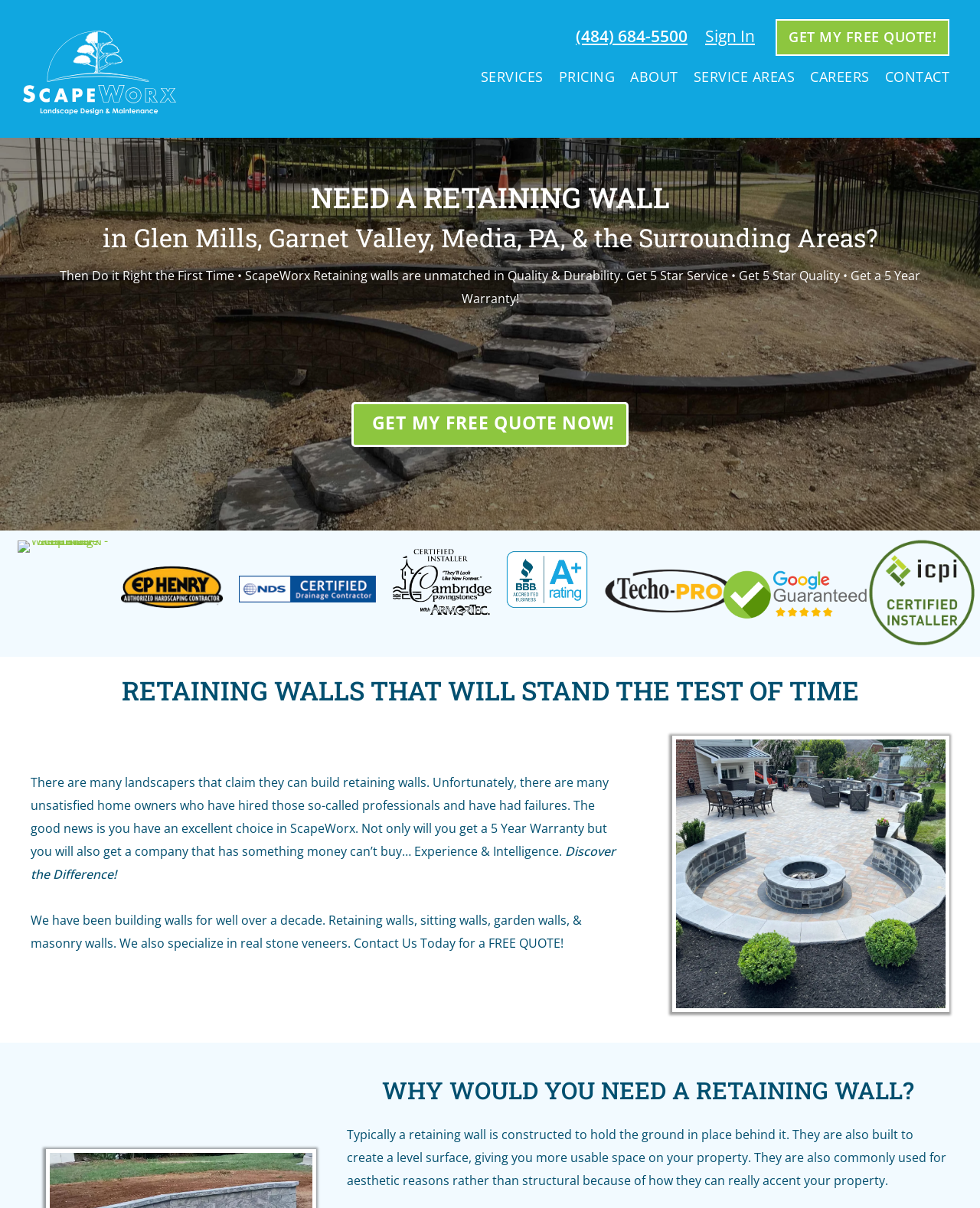Please find the top heading of the webpage and generate its text.

NEED A RETAINING WALL
in Glen Mills, Garnet Valley, Media, PA, & the Surrounding Areas?